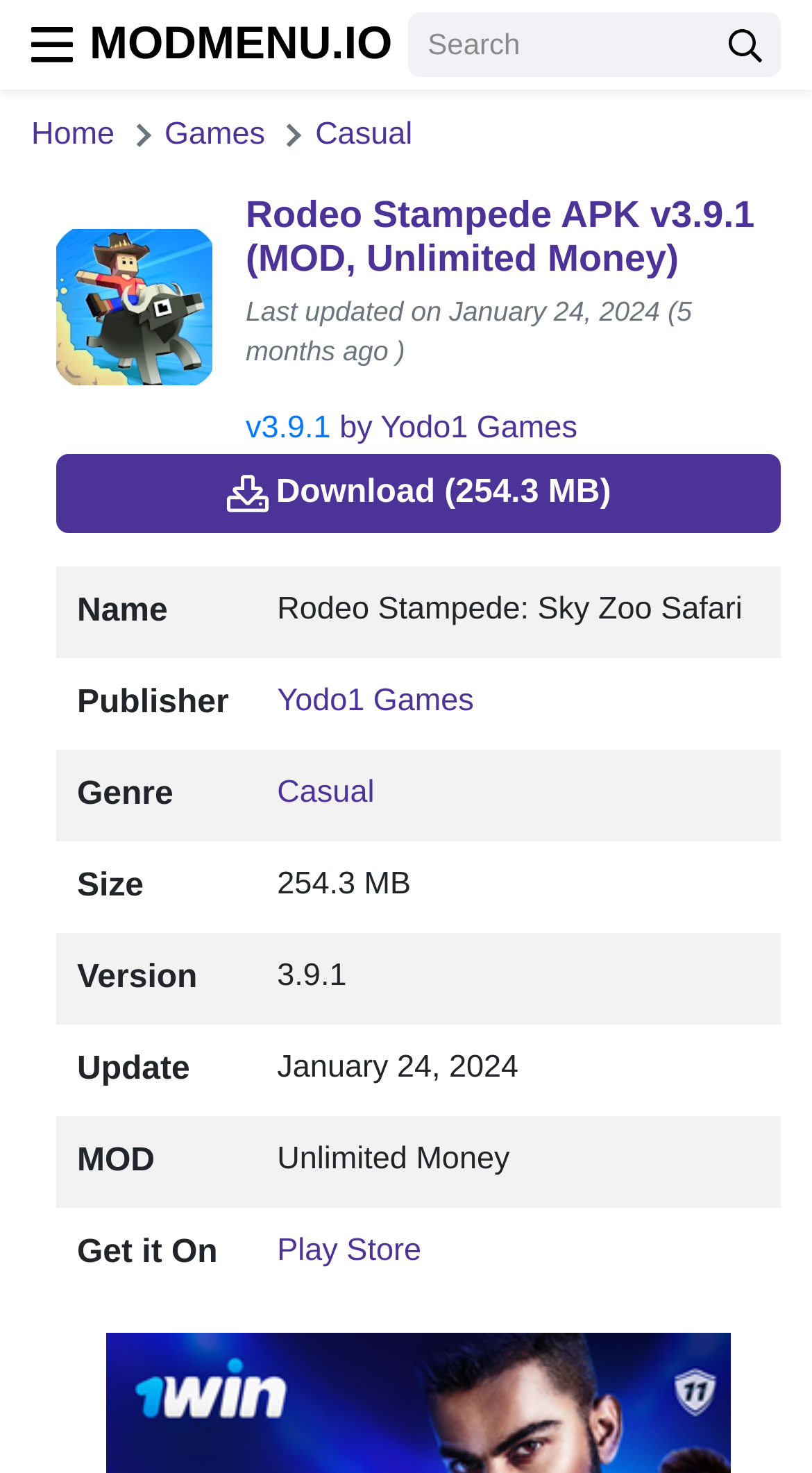Locate the bounding box coordinates for the element described below: "MODMENU.io". The coordinates must be four float values between 0 and 1, formatted as [left, top, right, bottom].

[0.11, 0.012, 0.483, 0.047]